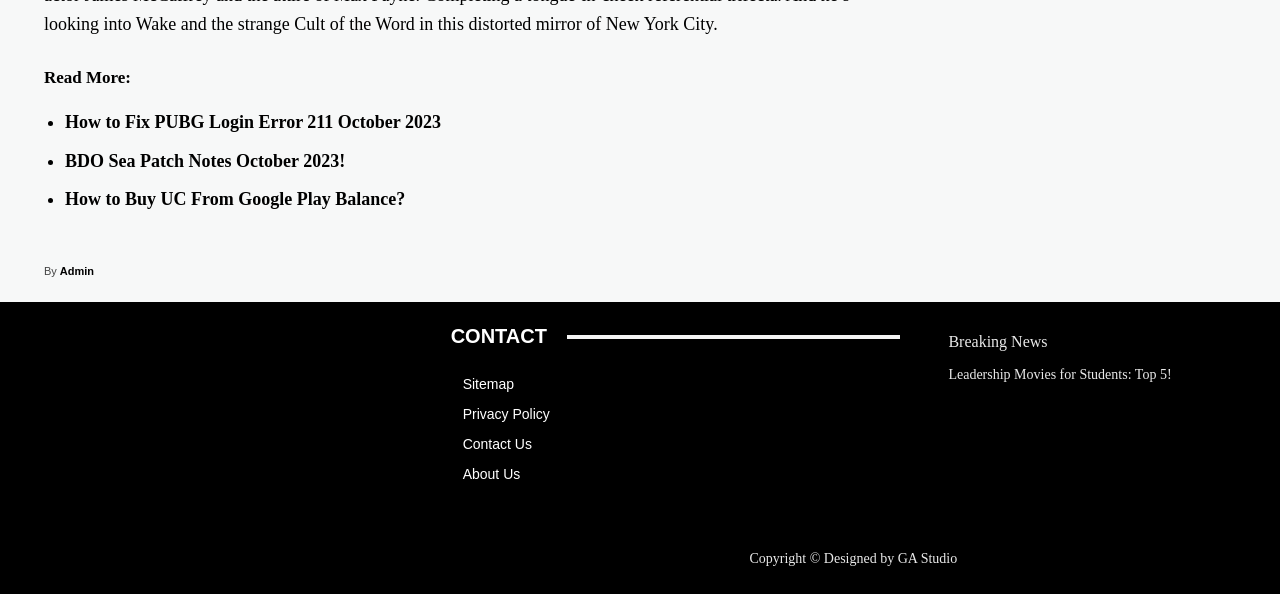What is the copyright information?
Answer the question with just one word or phrase using the image.

Copyright © Designed by GA Studio